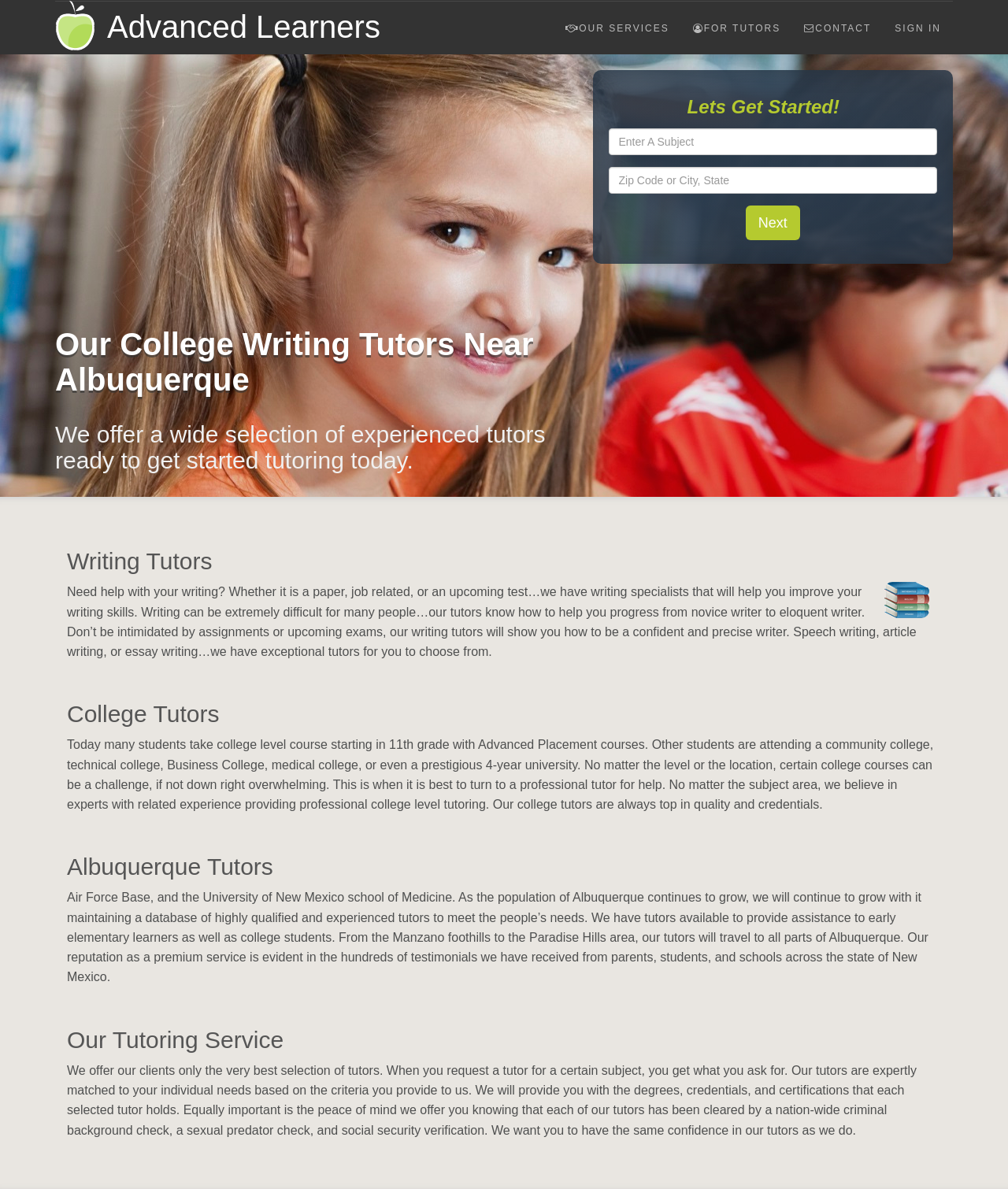What is the text on the top-left image?
Based on the image, give a one-word or short phrase answer.

Welcome to Advanced Learners